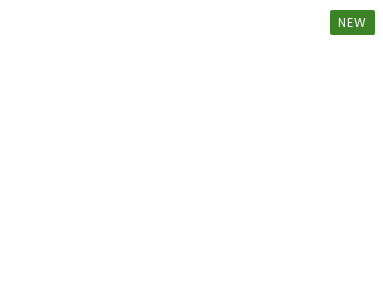Explain what the image portrays in a detailed manner.

The image depicts a newly listed property located at 6193 Coastal Cliffs Court in Bay Harbor. It highlights the property's listing price of $645,000. The image features the property prominently showcased, revealing its scenic surroundings. Additionally, a "NEW" label in the top left corner signifies that this listing is fresh to the market, aiming to attract potential buyers. The property offers a unique opportunity, with 0 beds and 0 baths available, indicating it could be a lot or land purchase, further identified as a "LOTS/LAND" listing under MLS® # 473707. This appealing image is designed to catch the attention of prospective buyers looking for new investments in Bay Harbor.